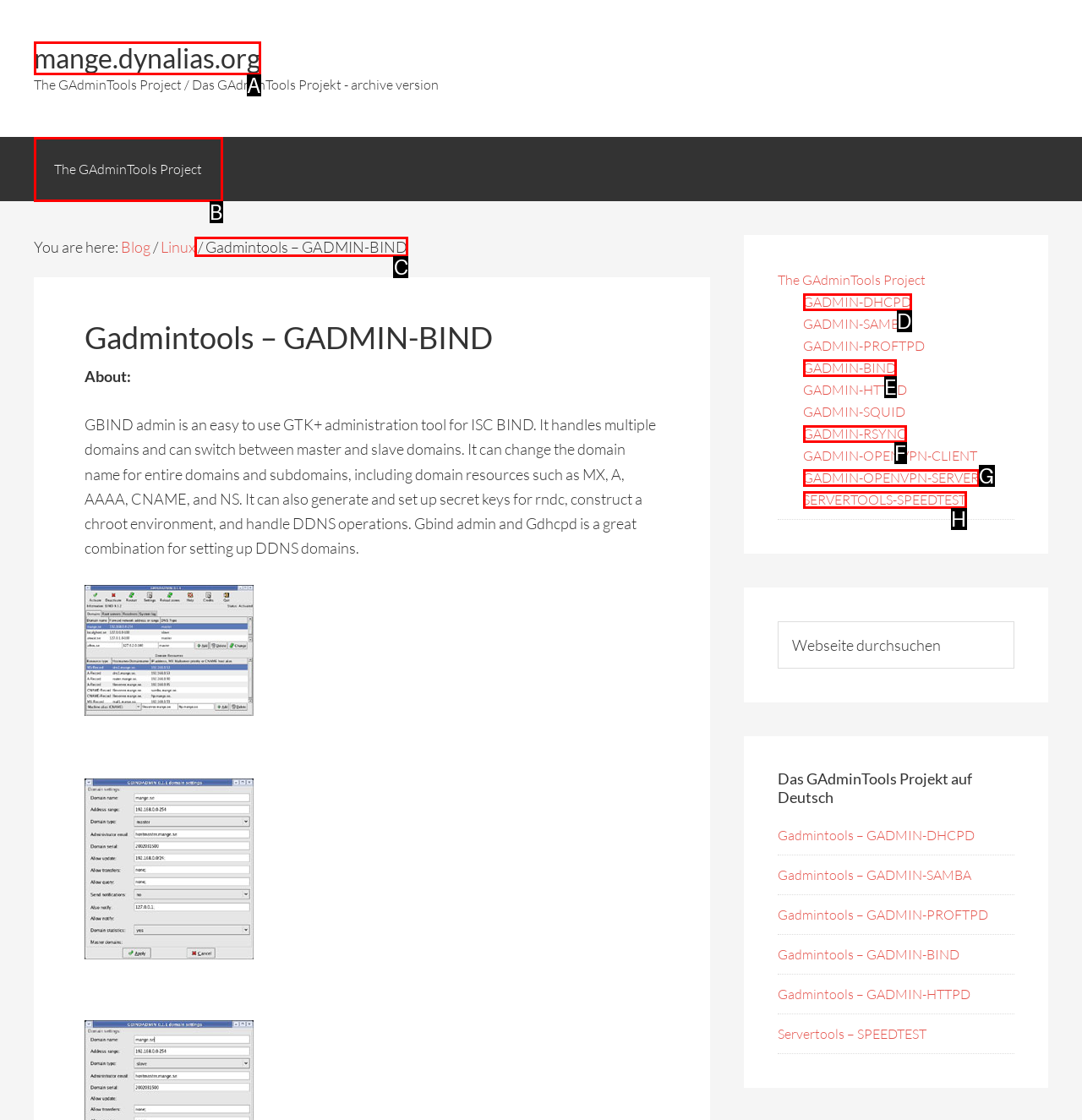For the task: View Gadmintools – GADMIN-BIND, tell me the letter of the option you should click. Answer with the letter alone.

C